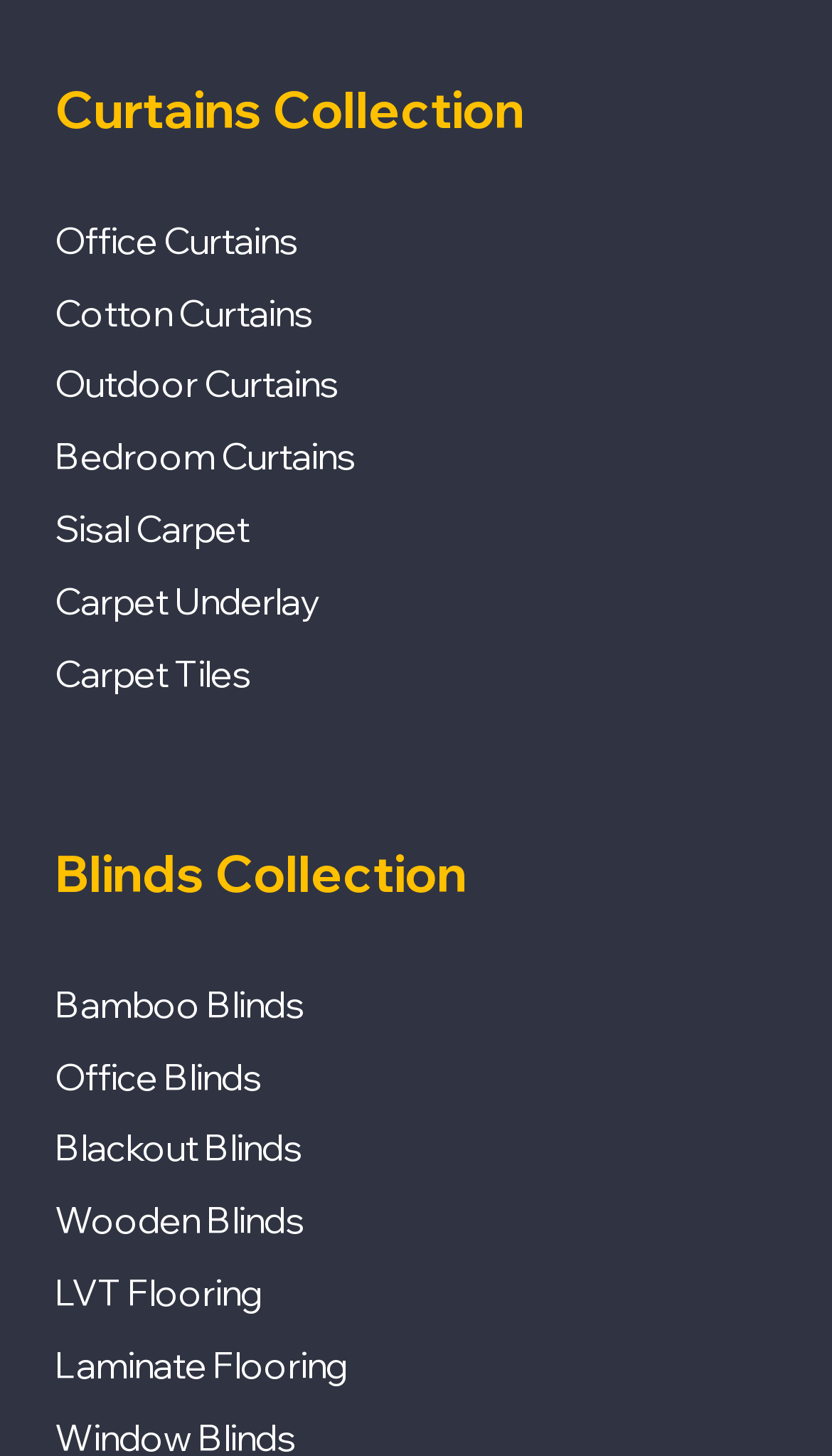Identify the bounding box coordinates of the region I need to click to complete this instruction: "explore Bamboo Blinds".

[0.065, 0.674, 0.365, 0.705]